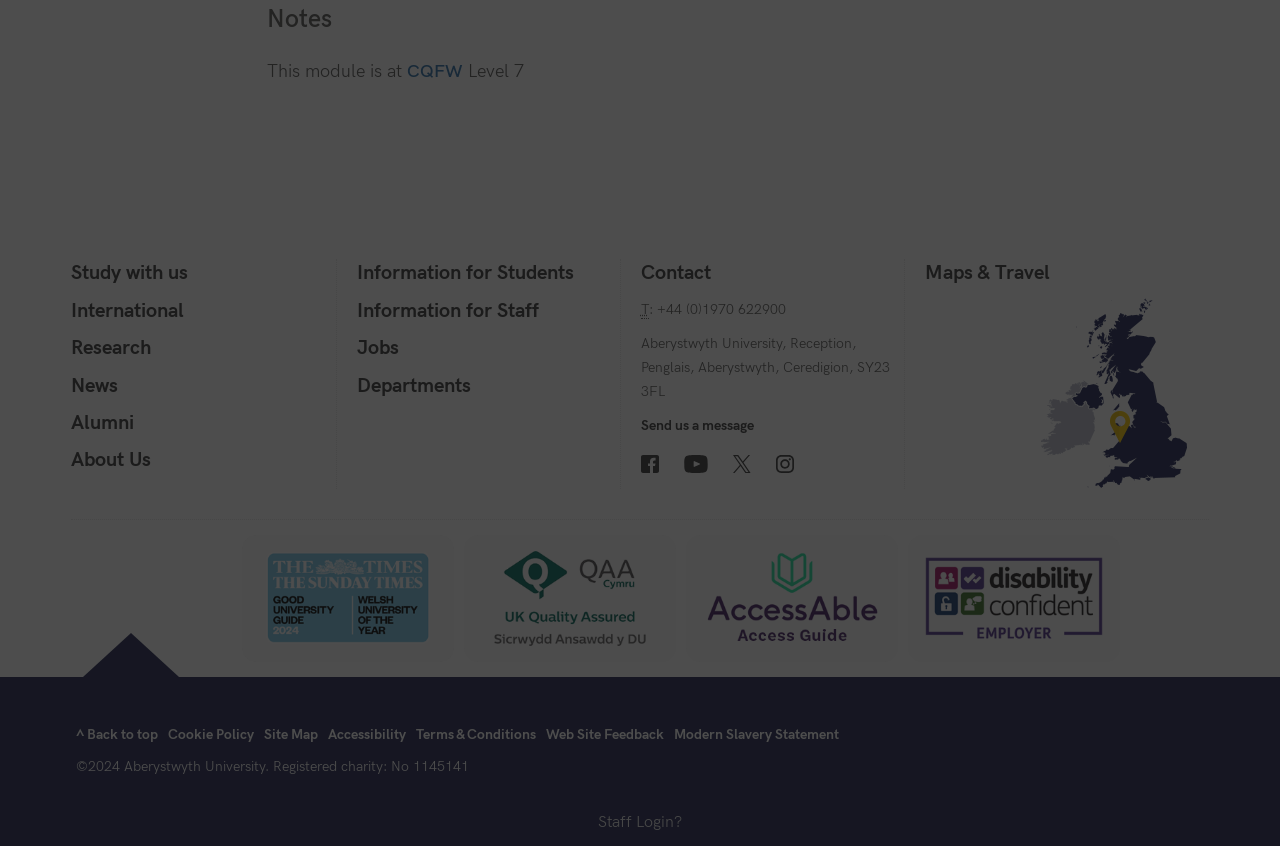Indicate the bounding box coordinates of the element that must be clicked to execute the instruction: "Click on Back to top". The coordinates should be given as four float numbers between 0 and 1, i.e., [left, top, right, bottom].

[0.059, 0.856, 0.124, 0.878]